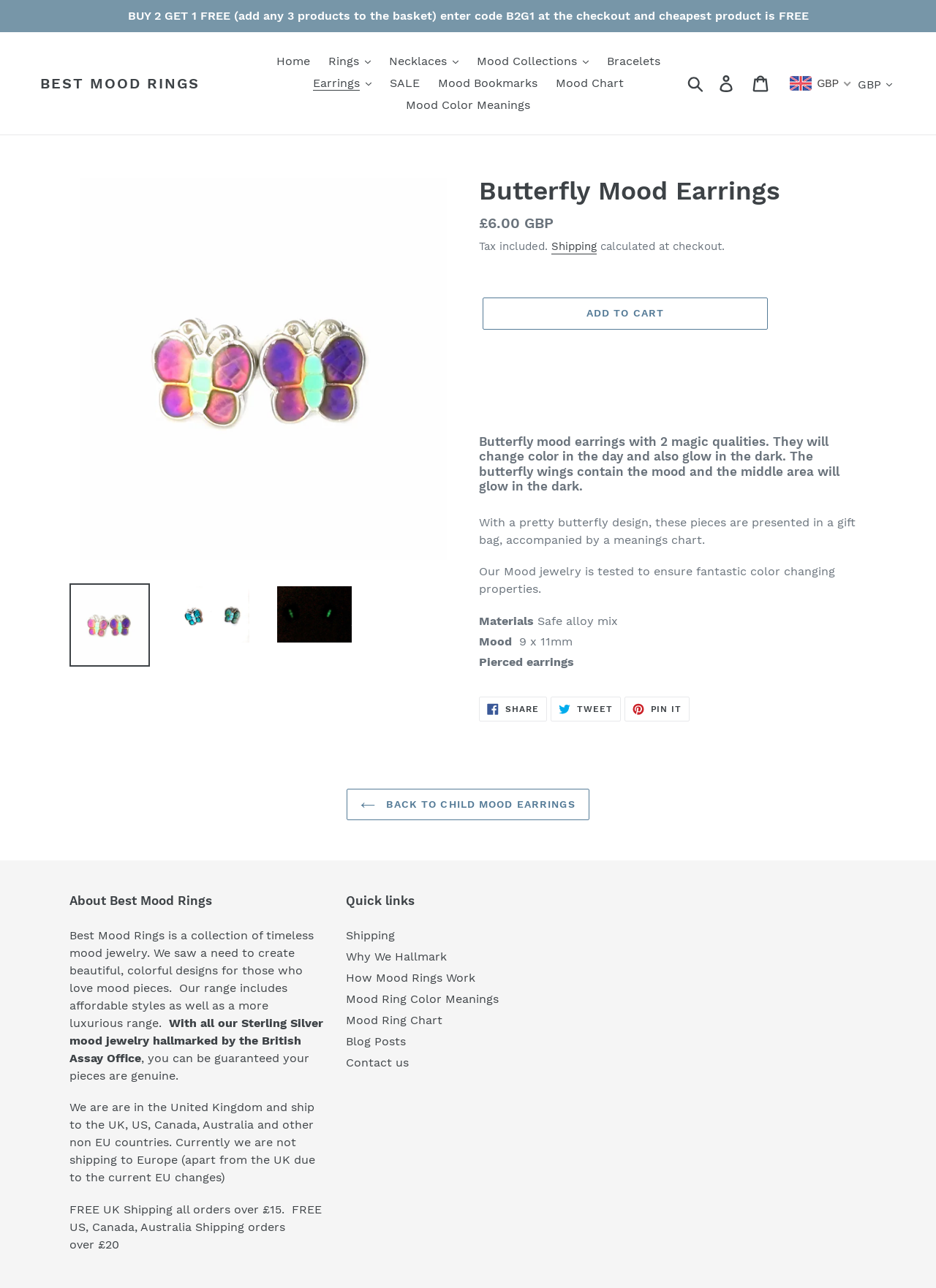What is the price of the product?
Using the information from the image, provide a comprehensive answer to the question.

I found the answer by looking at the DescriptionListDetail element with the text '£6.00 GBP' which is located below the product title, indicating the regular price of the product.